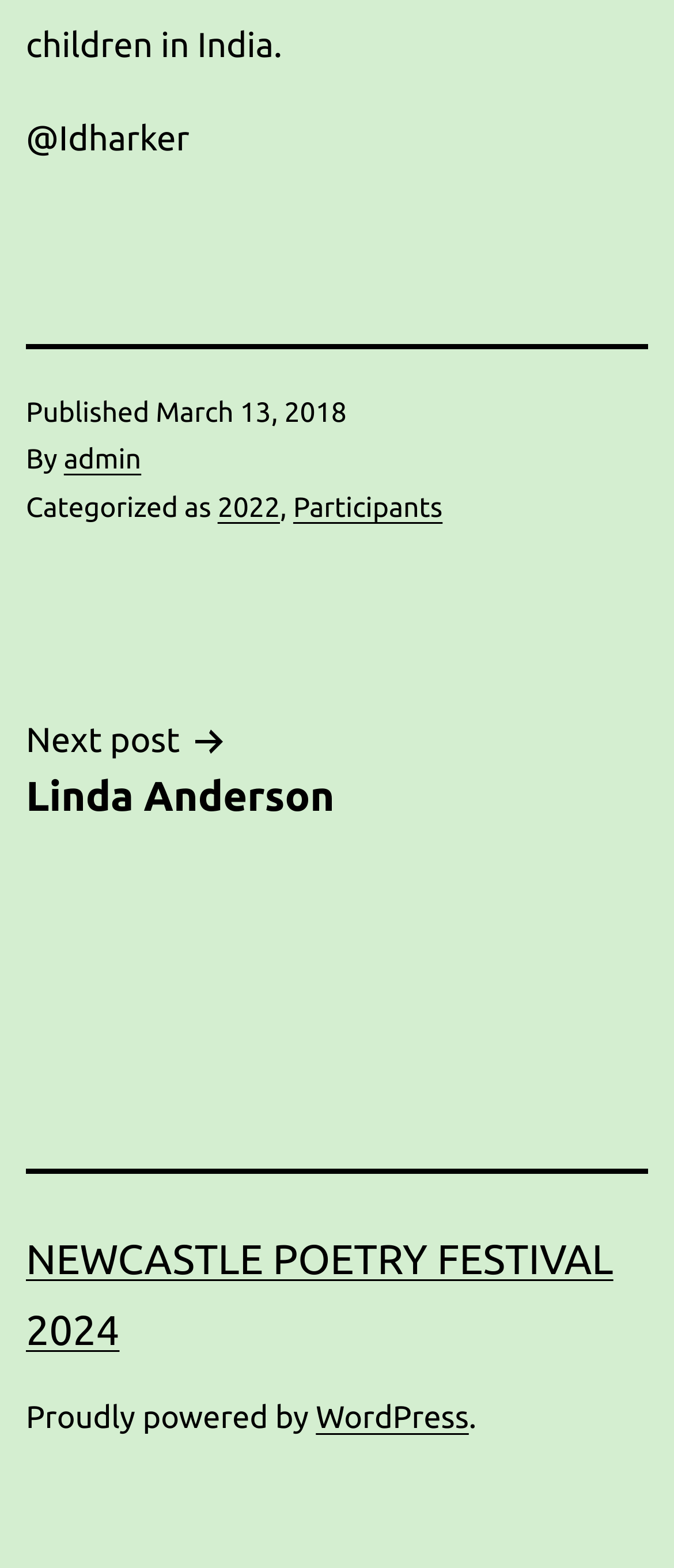What is the date of publication?
Based on the screenshot, respond with a single word or phrase.

March 13, 2018